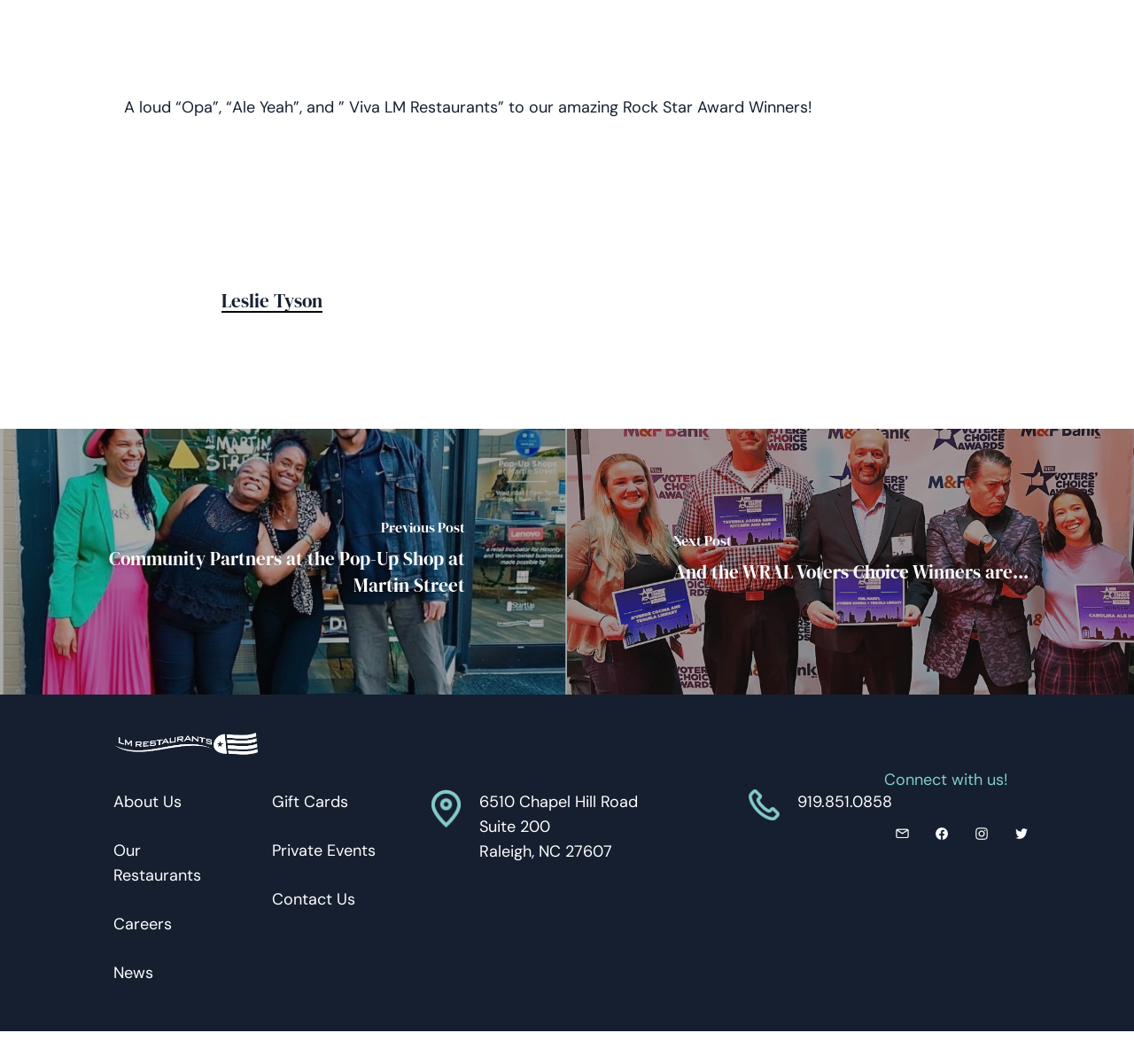Identify the bounding box coordinates of the section to be clicked to complete the task described by the following instruction: "View And the WRAL Voters Choice Winners are...". The coordinates should be four float numbers between 0 and 1, formatted as [left, top, right, bottom].

[0.5, 0.403, 1.0, 0.653]